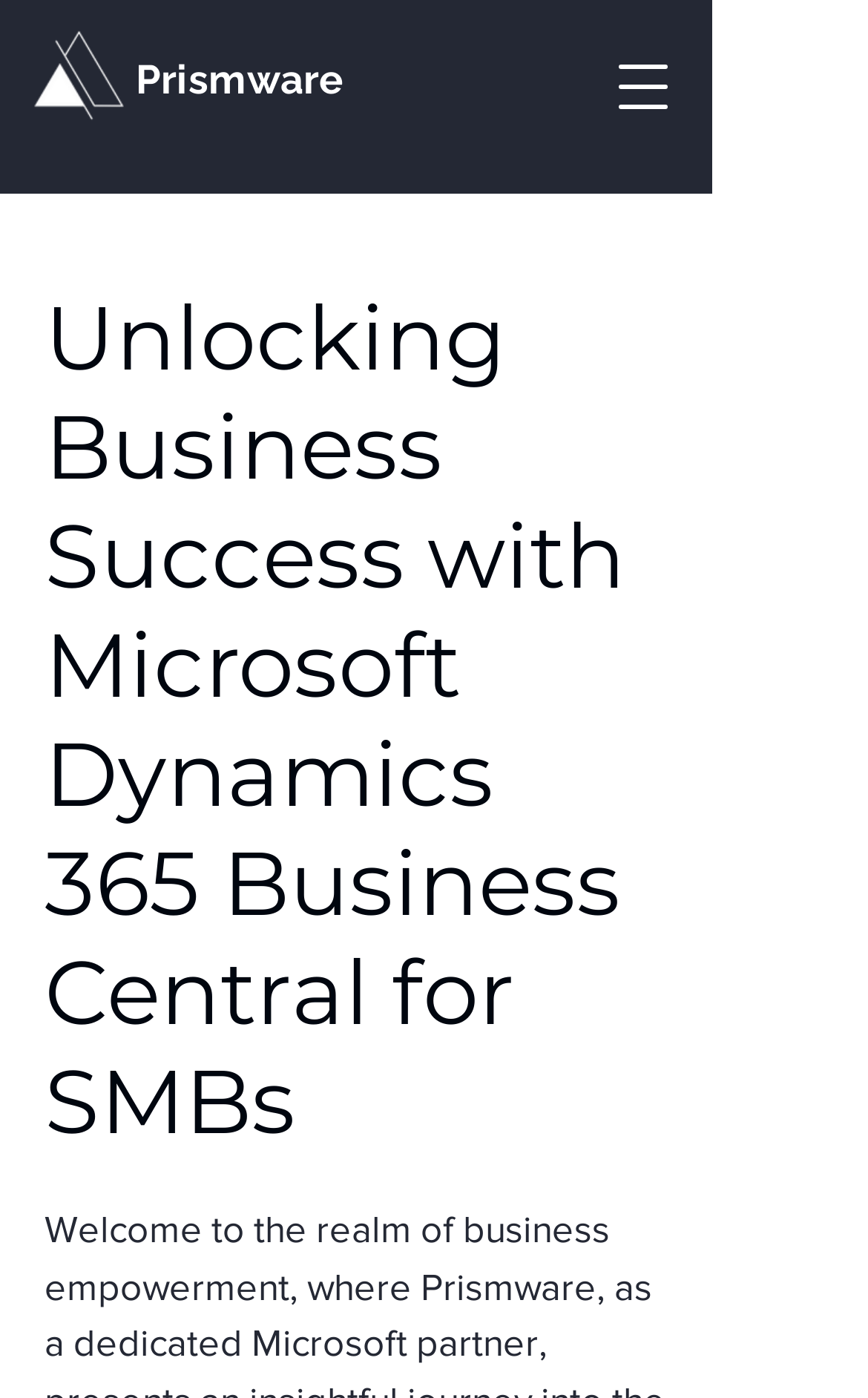Please provide the main heading of the webpage content.

Unlocking Business Success with Microsoft Dynamics 365 Business Central for SMBs